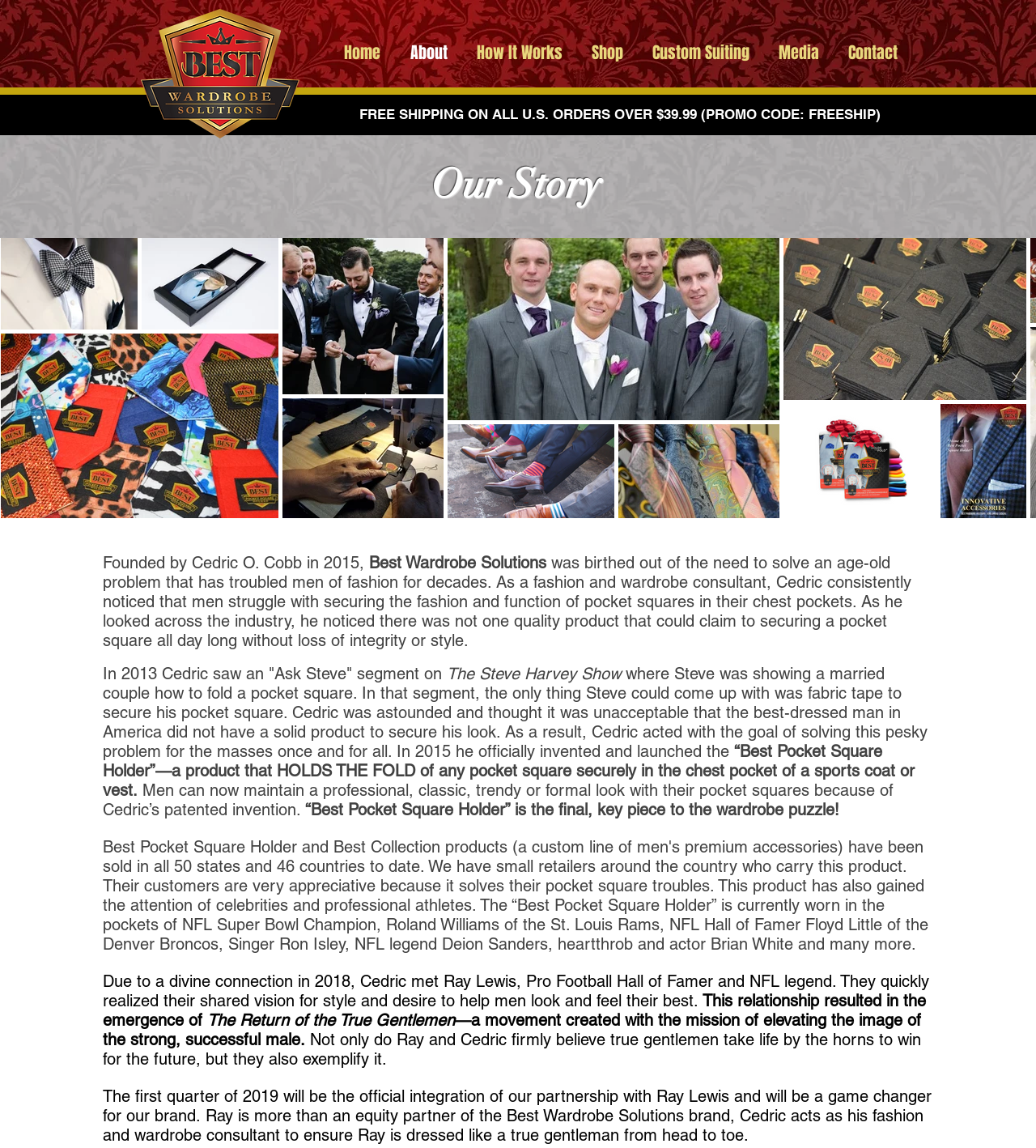Using the webpage screenshot, find the UI element described by Fairs, Festivals and Multi-Site Events. Provide the bounding box coordinates in the format (top-left x, top-left y, bottom-right x, bottom-right y), ensuring all values are floating point numbers between 0 and 1.

None